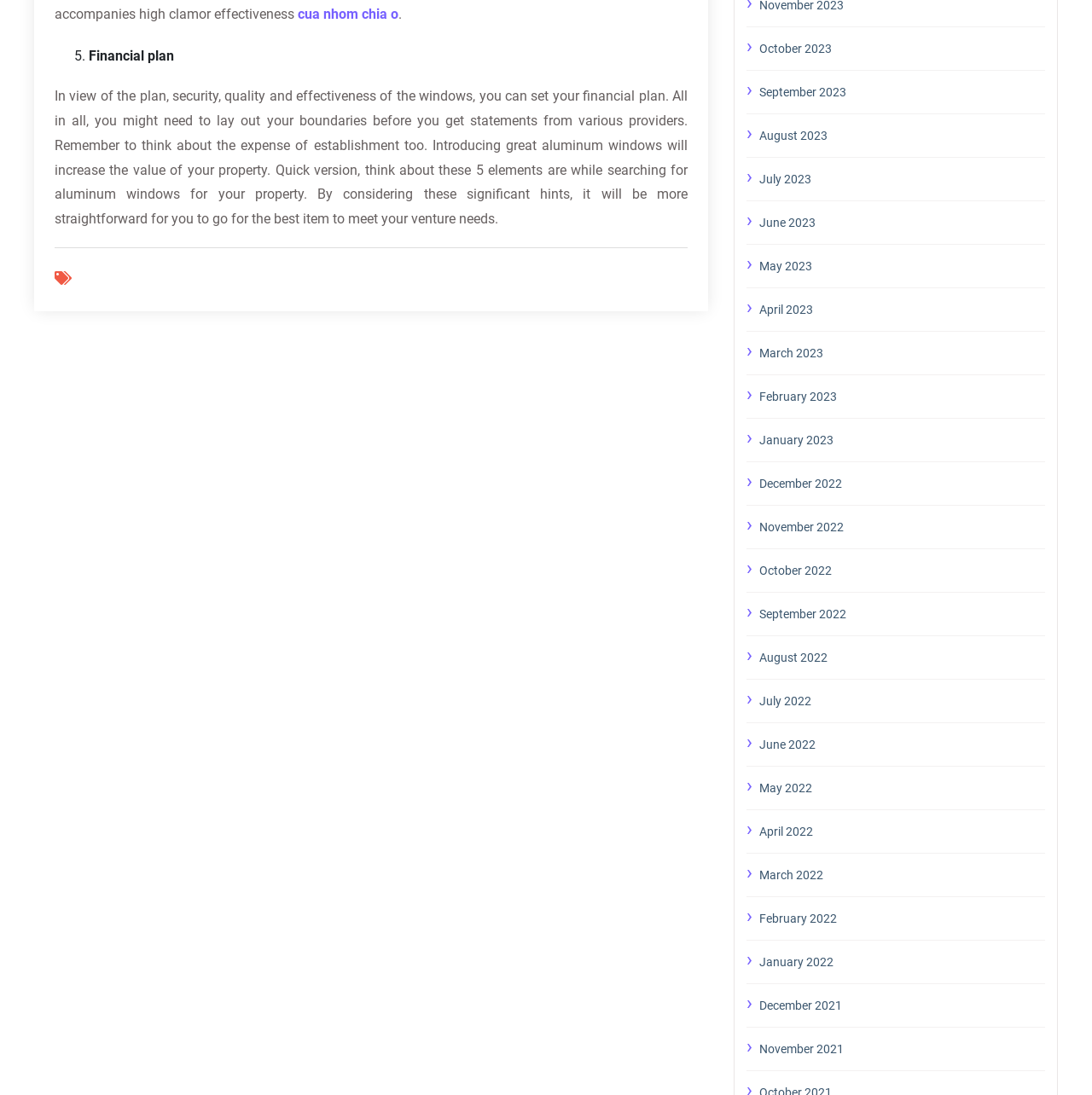Return the bounding box coordinates of the UI element that corresponds to this description: "January 2023". The coordinates must be given as four float numbers in the range of 0 and 1, [left, top, right, bottom].

[0.695, 0.391, 0.957, 0.412]